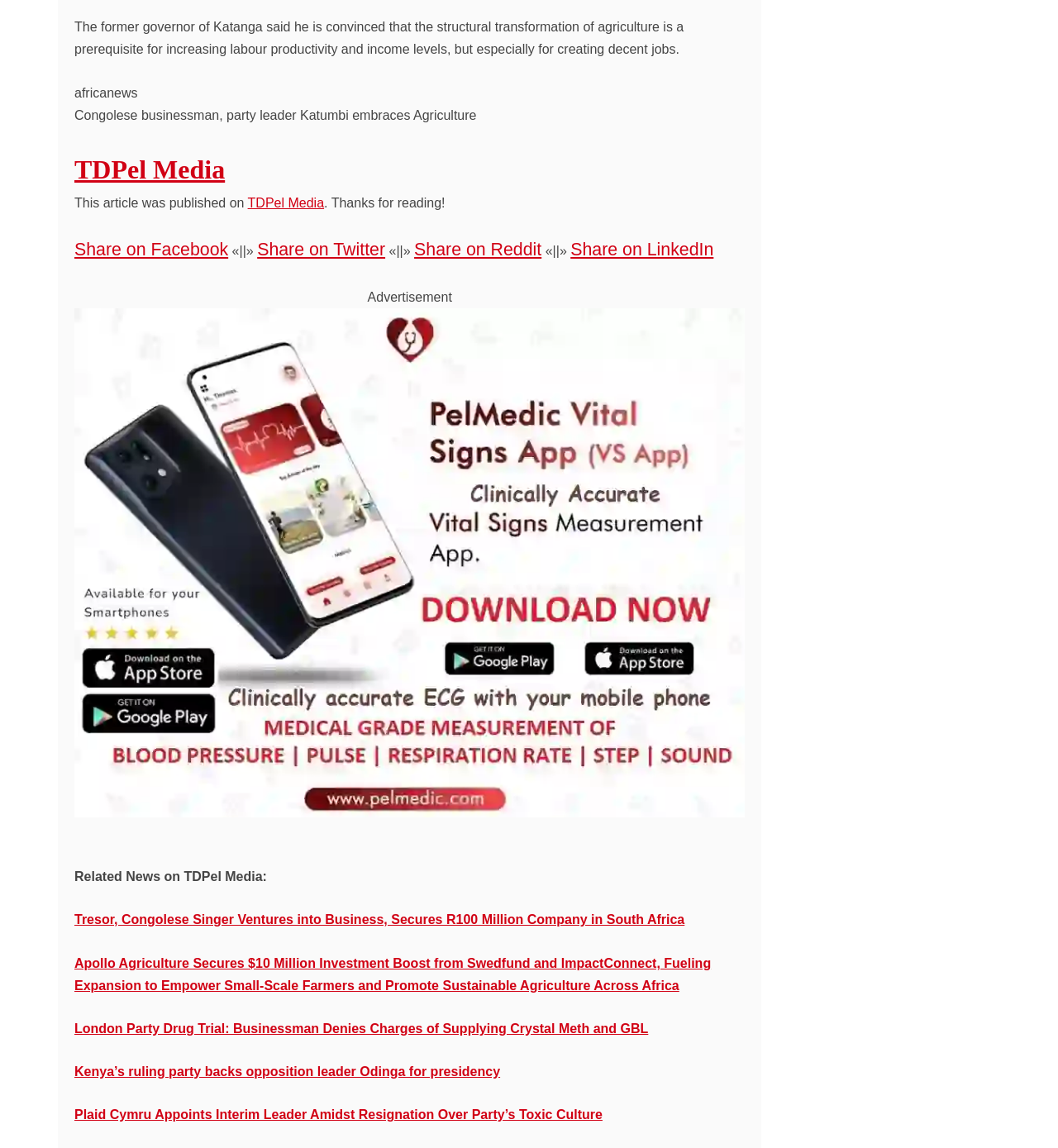Answer the following query with a single word or phrase:
Who is the Congolese businessman mentioned in the article?

Katumbi